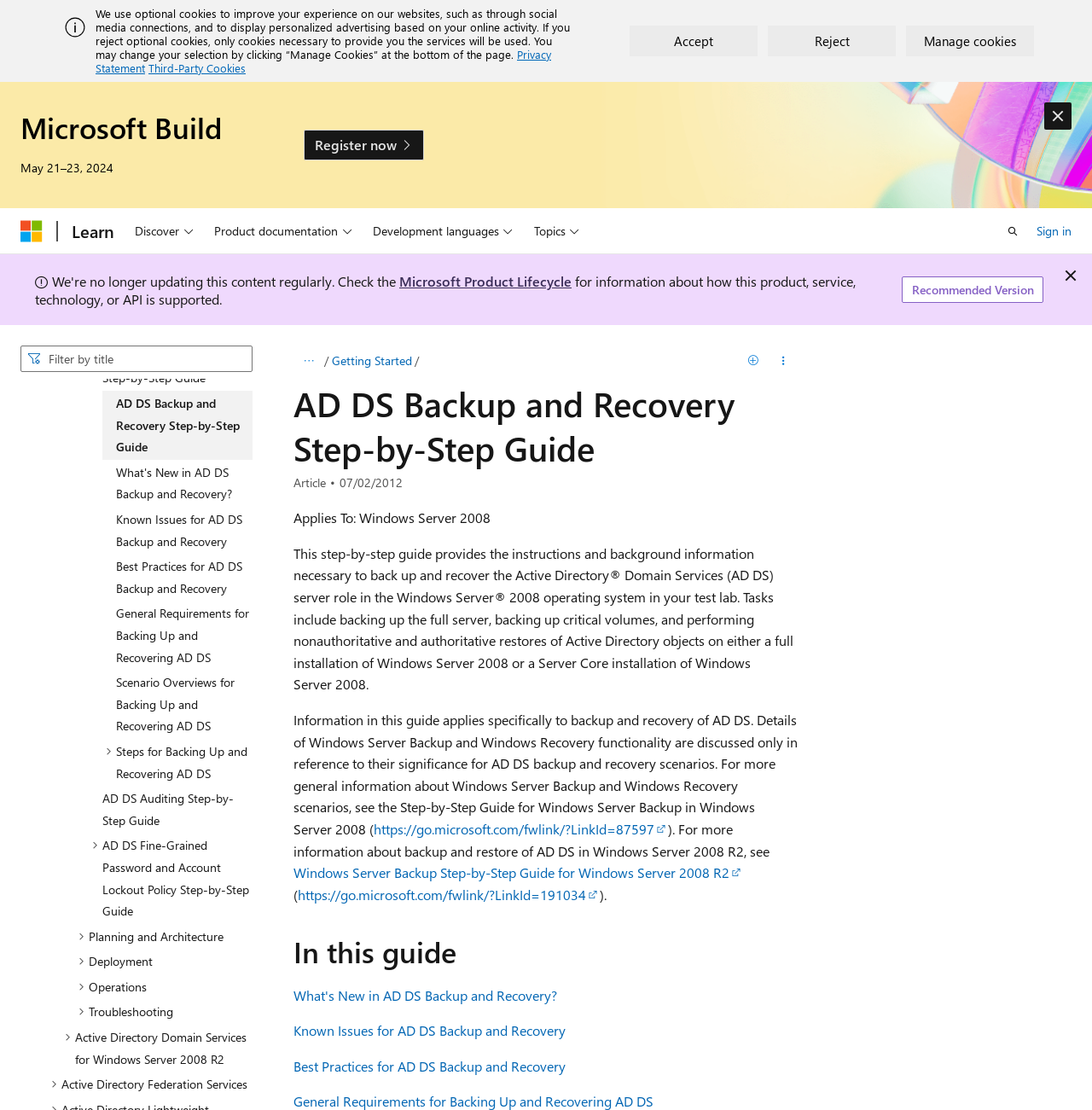Locate the bounding box coordinates of the clickable area needed to fulfill the instruction: "Search for something".

[0.019, 0.311, 0.231, 0.335]